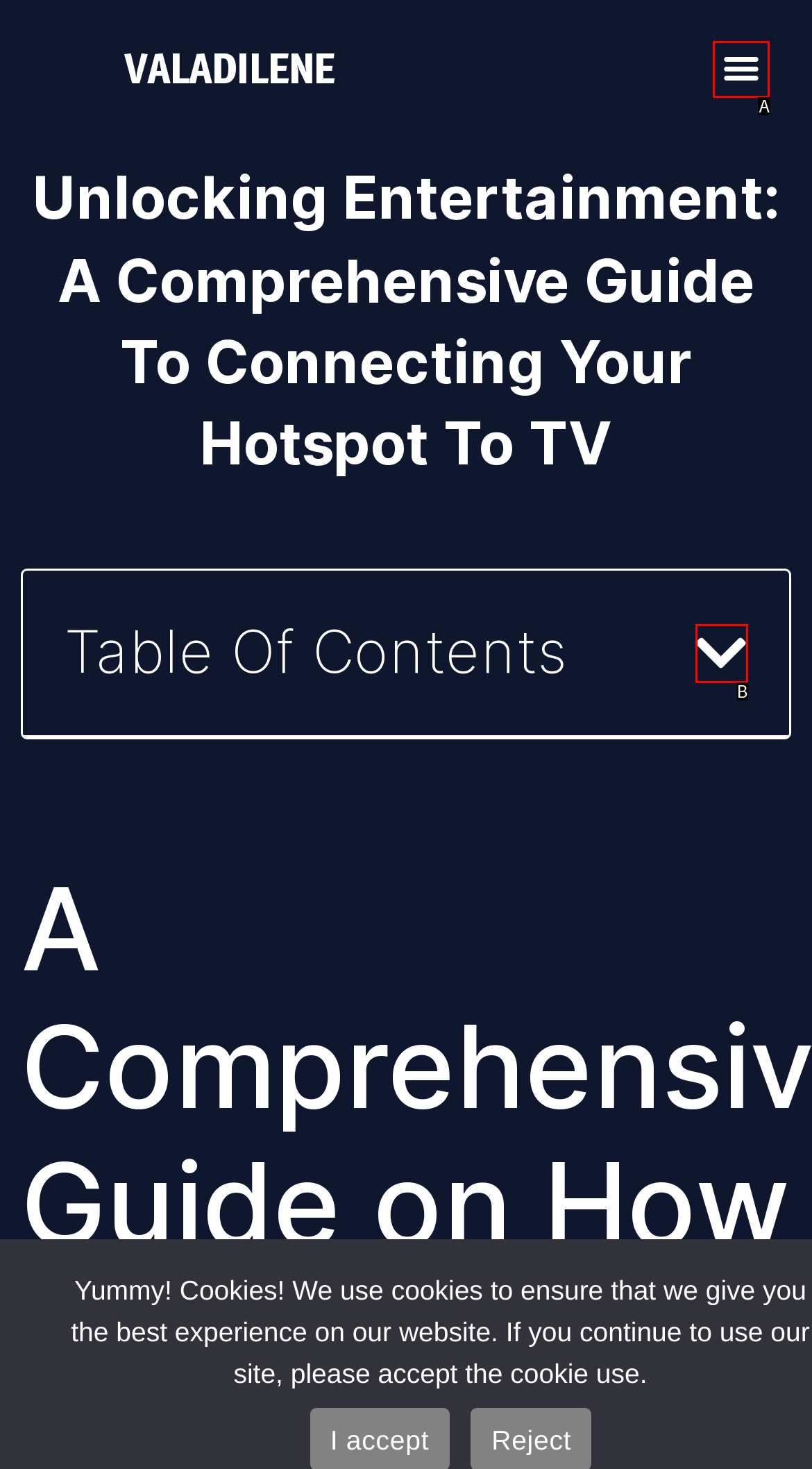Identify the HTML element that corresponds to the following description: Menu Provide the letter of the best matching option.

A